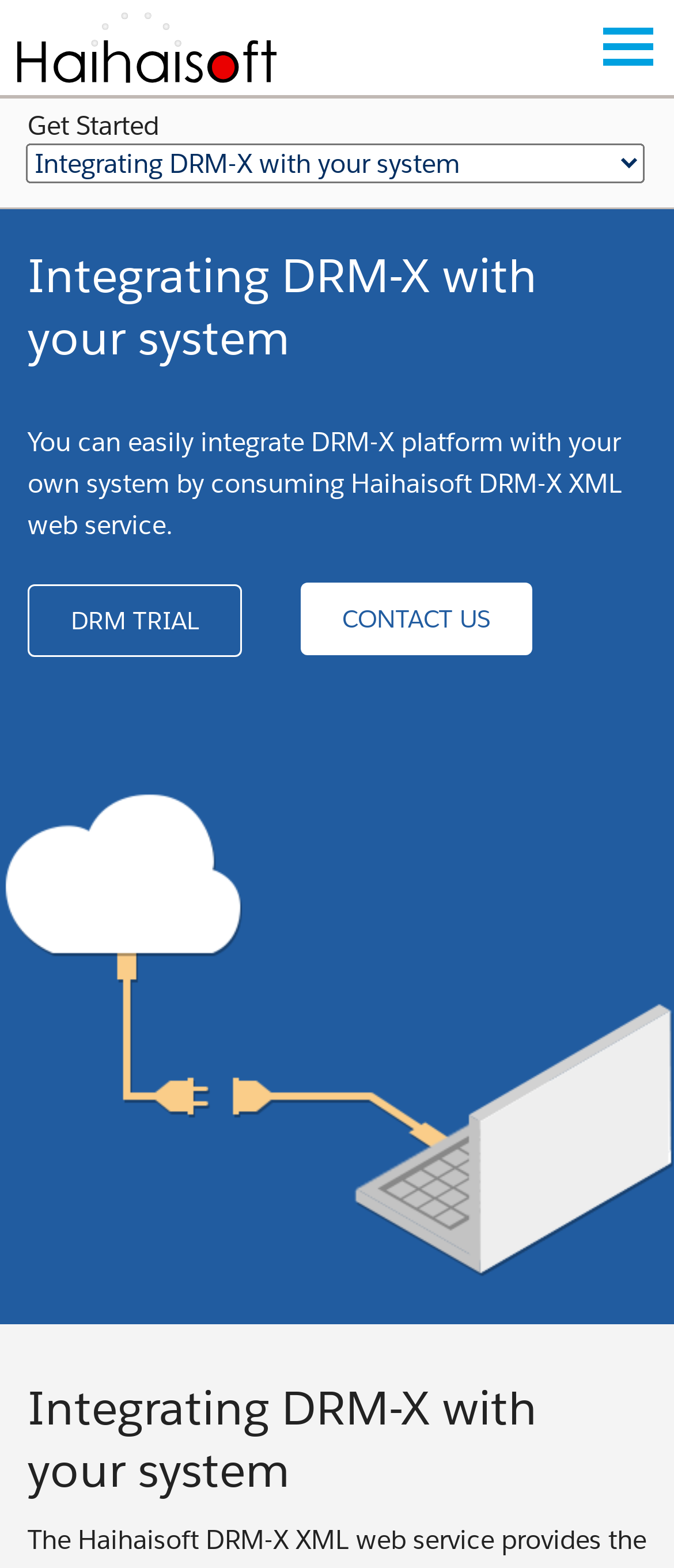Please locate the UI element described by "What links here" and provide its bounding box coordinates.

None